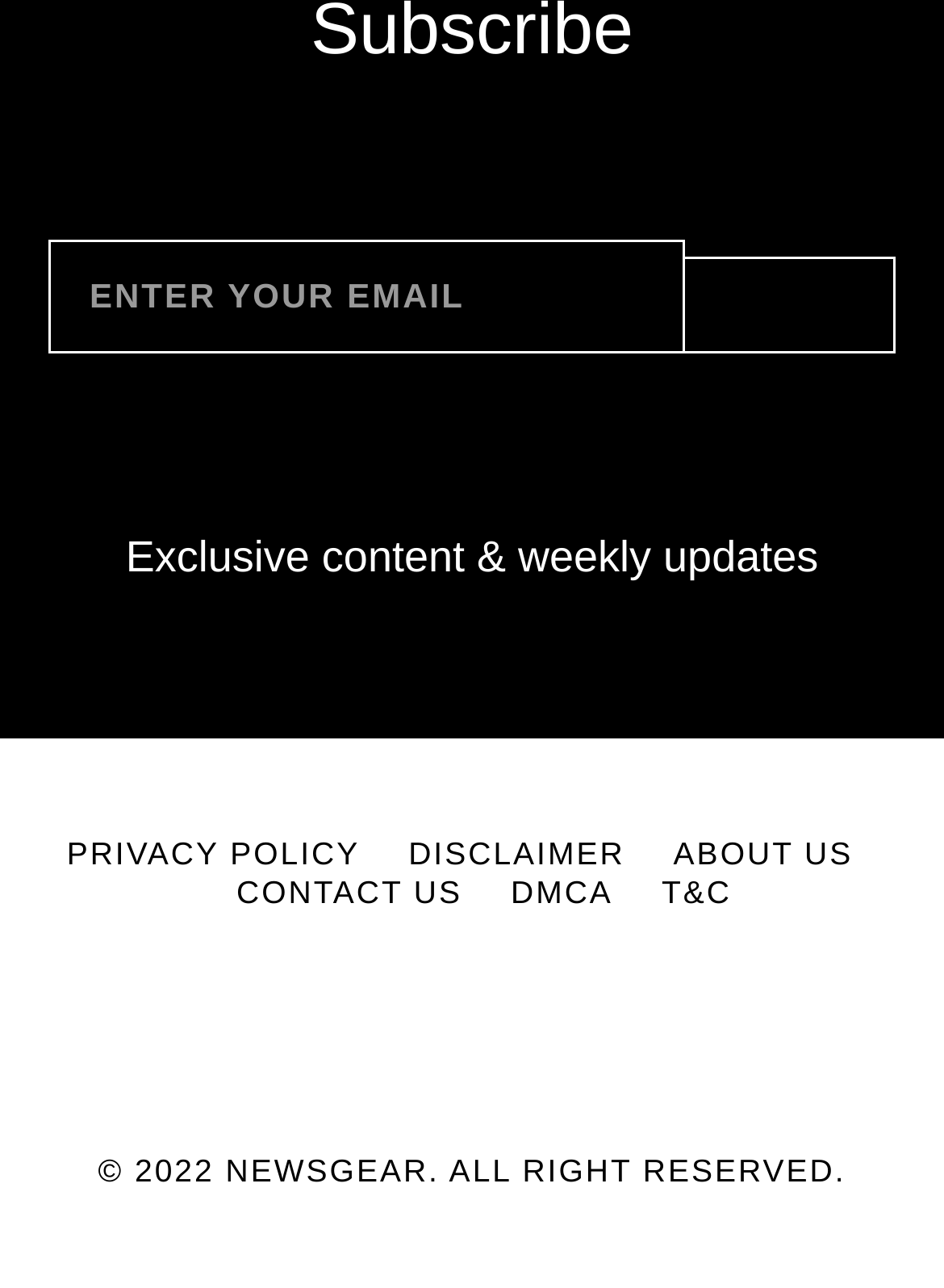How many links are available at the bottom of the page?
Please provide a comprehensive answer based on the details in the screenshot.

There are six links at the bottom of the page, including 'PRIVACY POLICY', 'DISCLAIMER', 'ABOUT US', 'CONTACT US', 'DMCA', and 'T&C'.